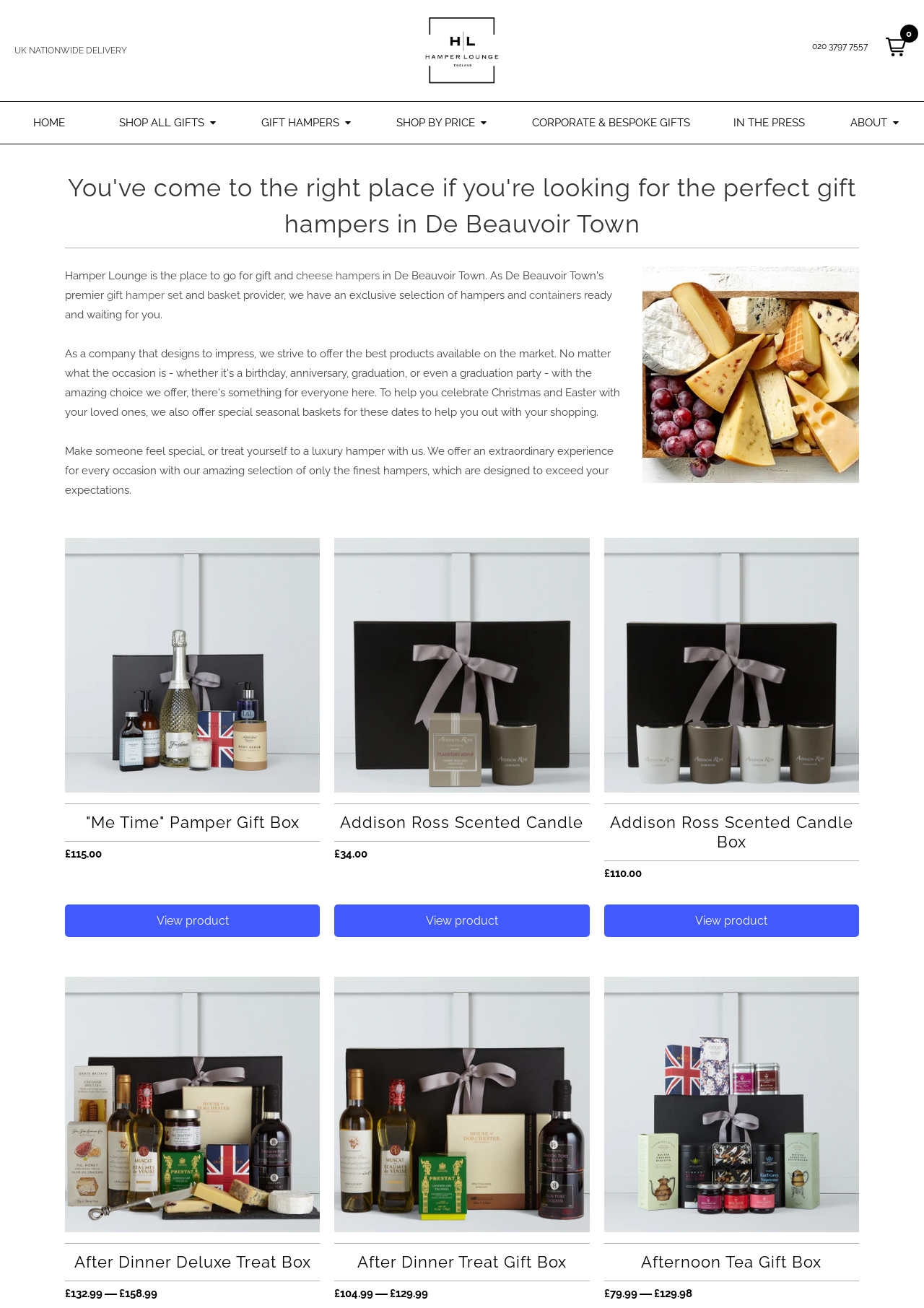What is the name of the company?
Refer to the image and provide a thorough answer to the question.

The company name is obtained from the logo image with the text 'Giveraway Hamper Lounge Logo 720x' and the link 'Giveraway Hamper Lounge Logo 720x' which suggests that it is the company's logo.